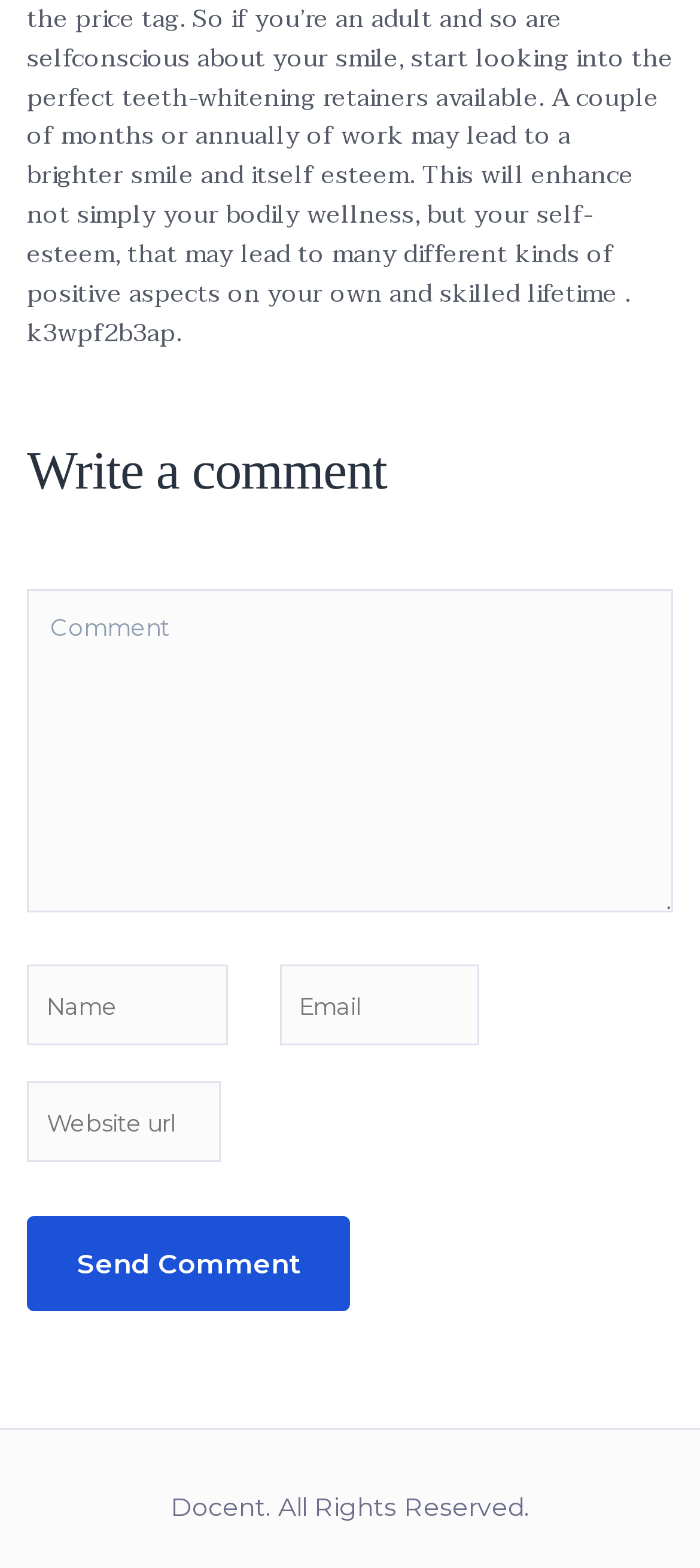Identify the bounding box coordinates for the UI element described as: "name="url" placeholder="Website url"".

[0.038, 0.69, 0.315, 0.742]